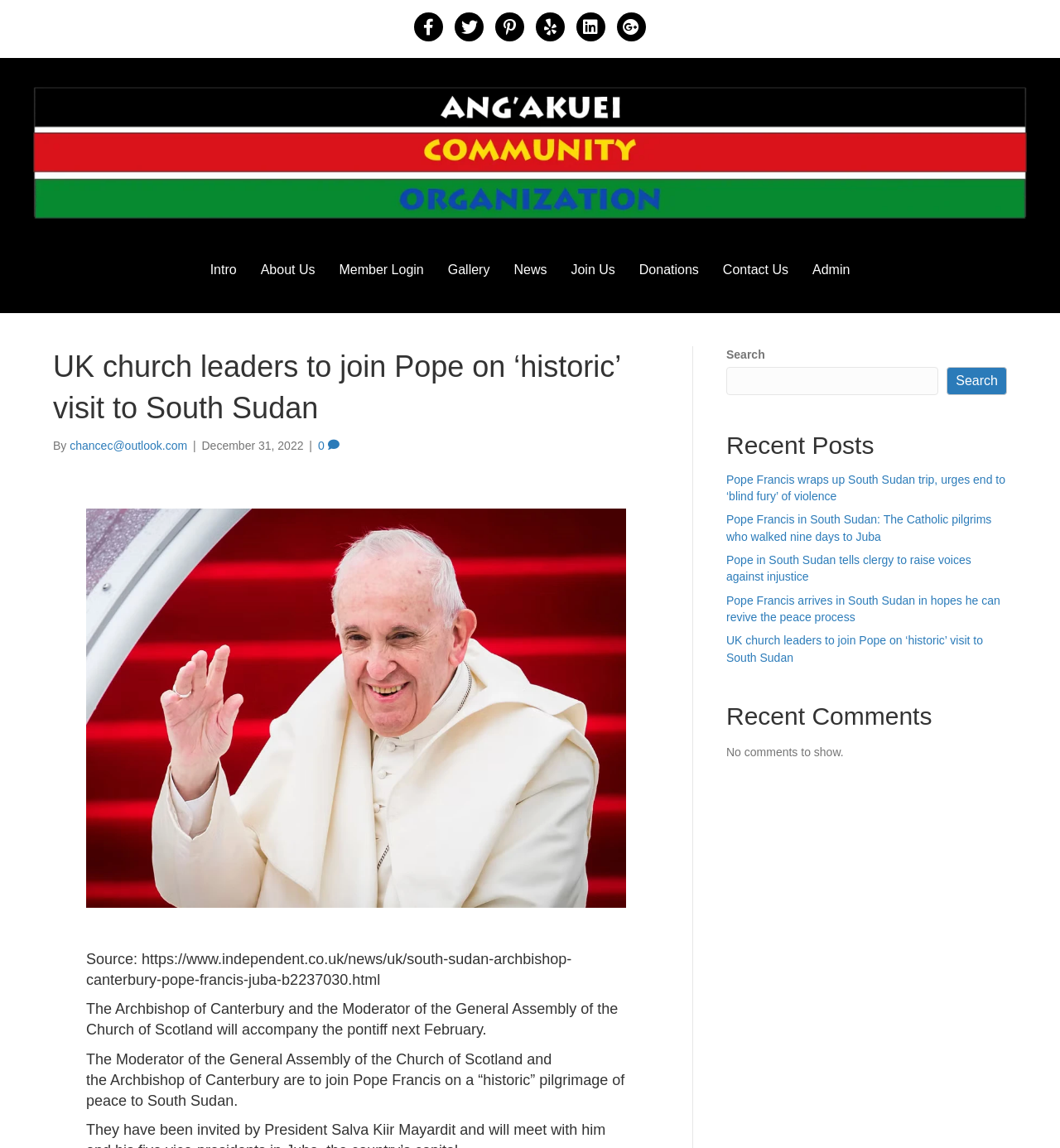Can you locate the main headline on this webpage and provide its text content?

UK church leaders to join Pope on ‘historic’ visit to South Sudan